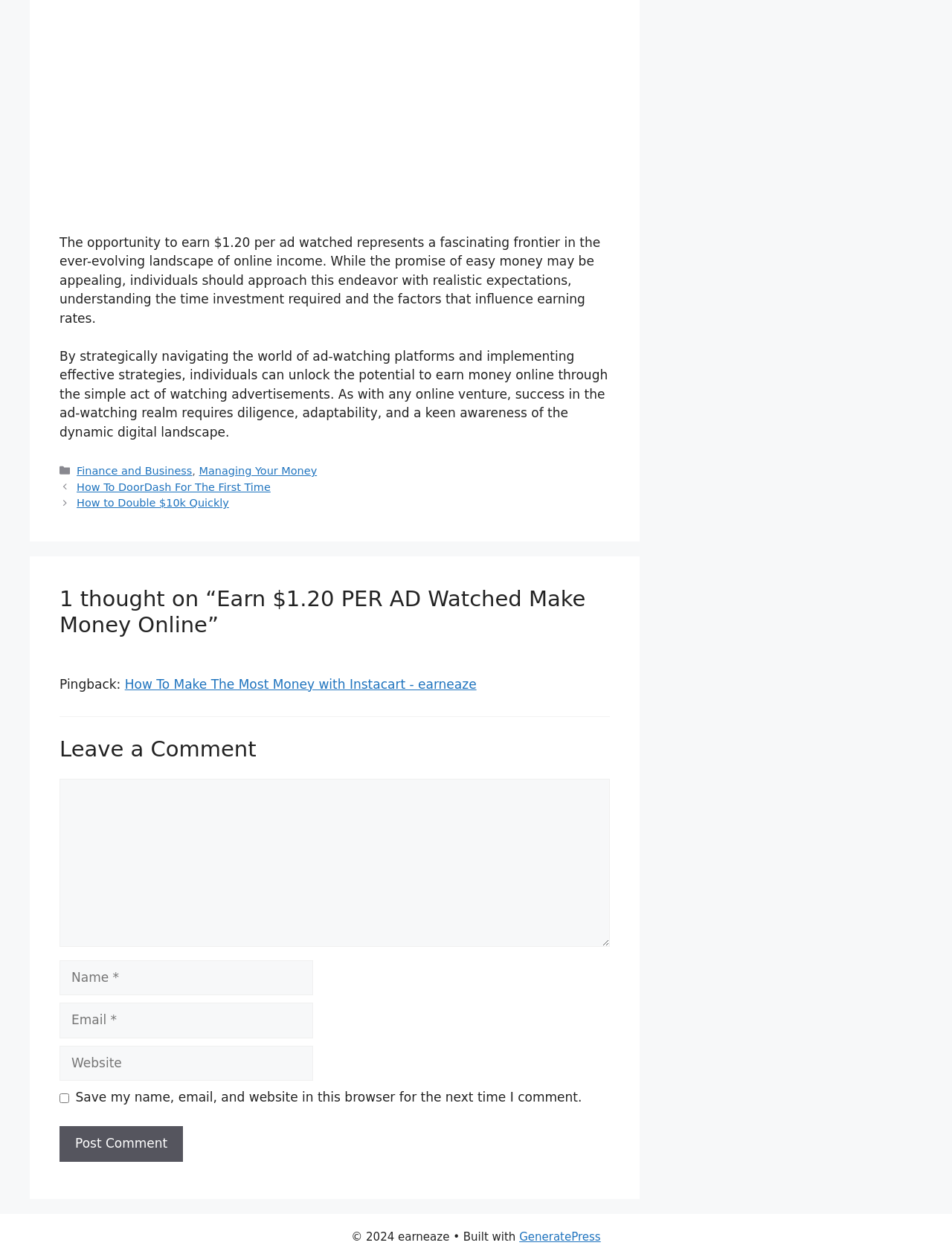Bounding box coordinates should be in the format (top-left x, top-left y, bottom-right x, bottom-right y) and all values should be floating point numbers between 0 and 1. Determine the bounding box coordinate for the UI element described as: parent_node: Comment name="author" placeholder="Name *"

[0.062, 0.762, 0.329, 0.79]